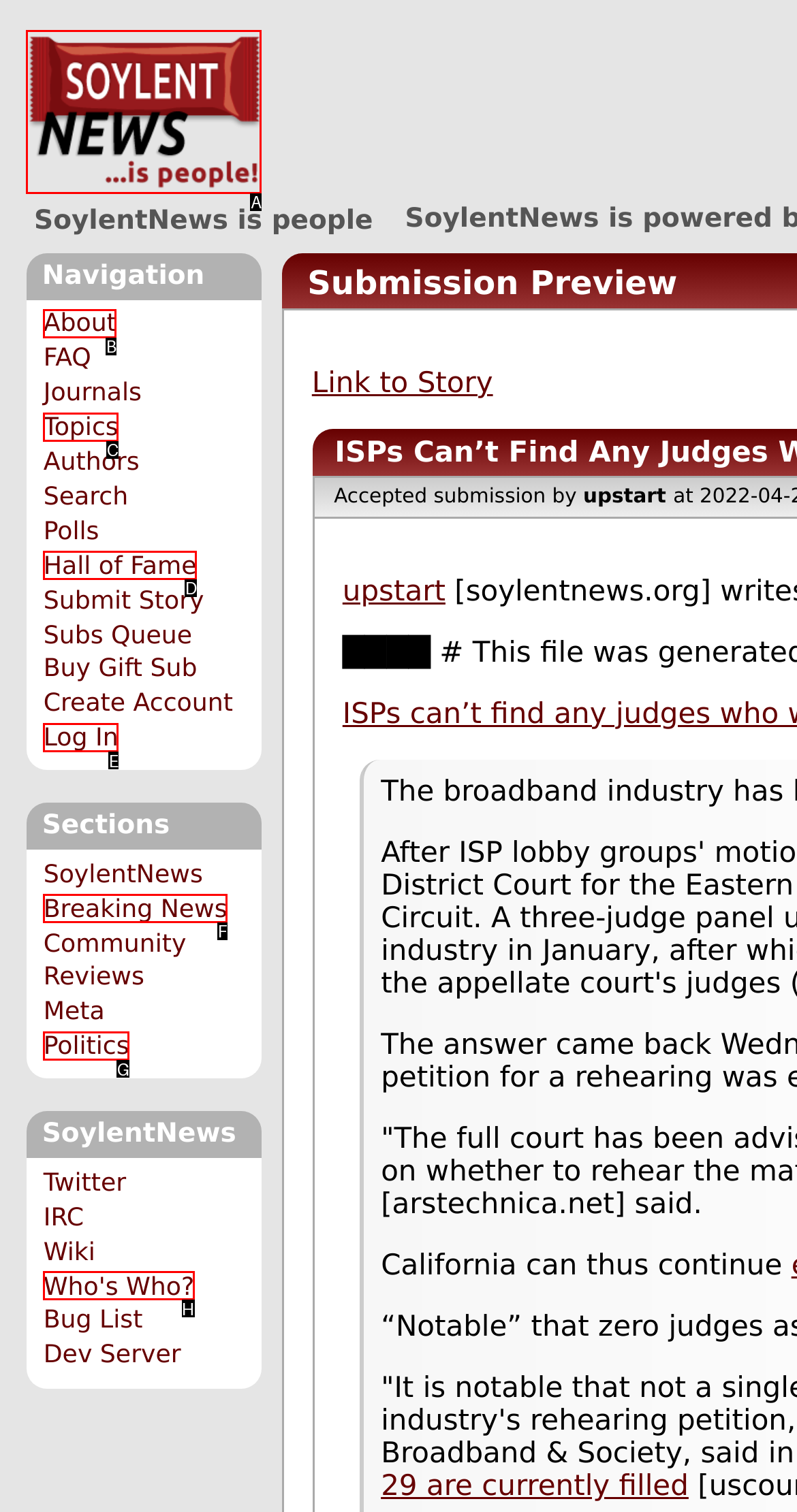Choose the UI element to click on to achieve this task: Go to SoylentNews homepage. Reply with the letter representing the selected element.

A